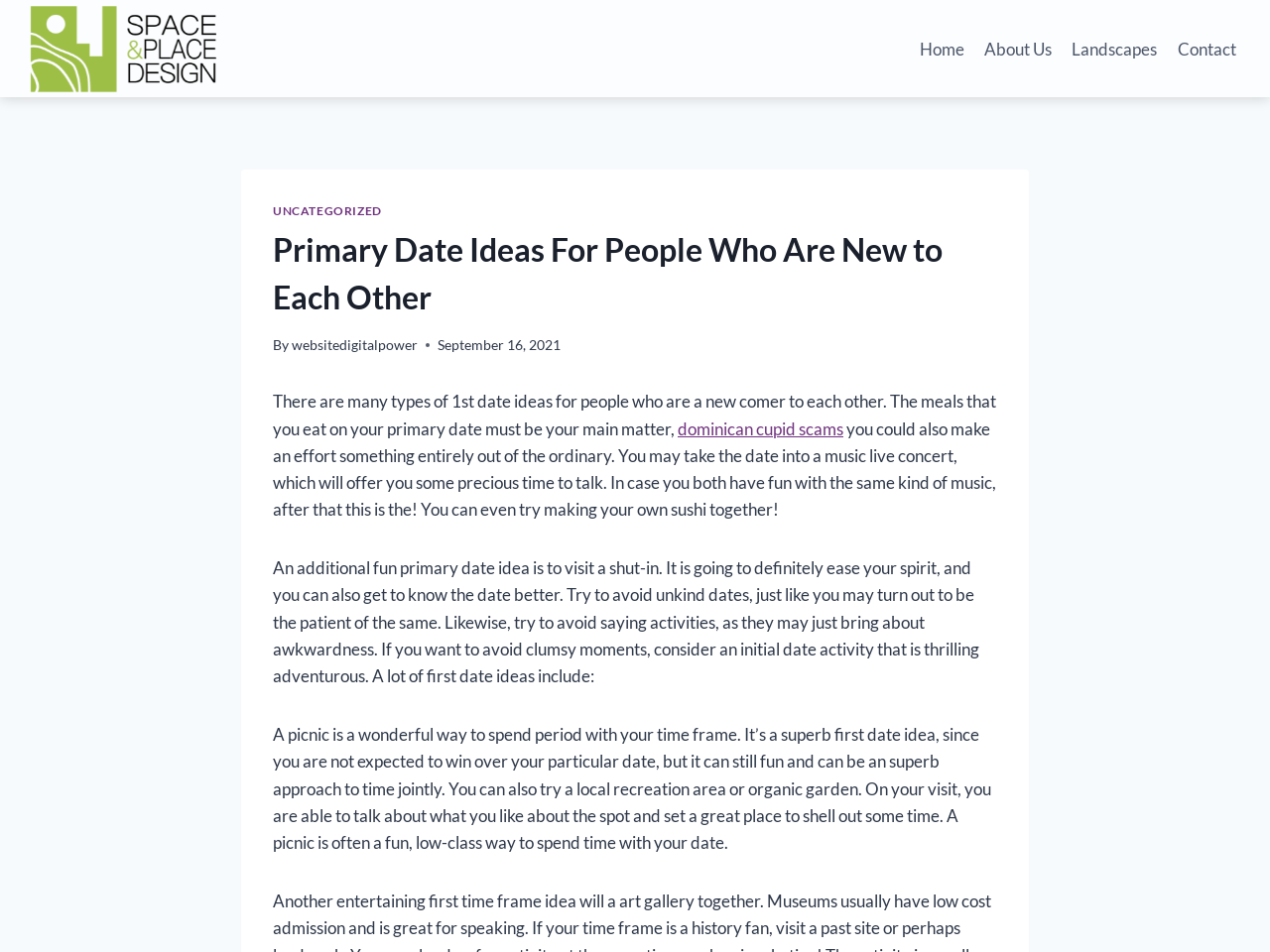Specify the bounding box coordinates of the area to click in order to follow the given instruction: "Read the article about 'Primary Date Ideas For People Who Are New to Each Other'."

[0.215, 0.237, 0.785, 0.337]